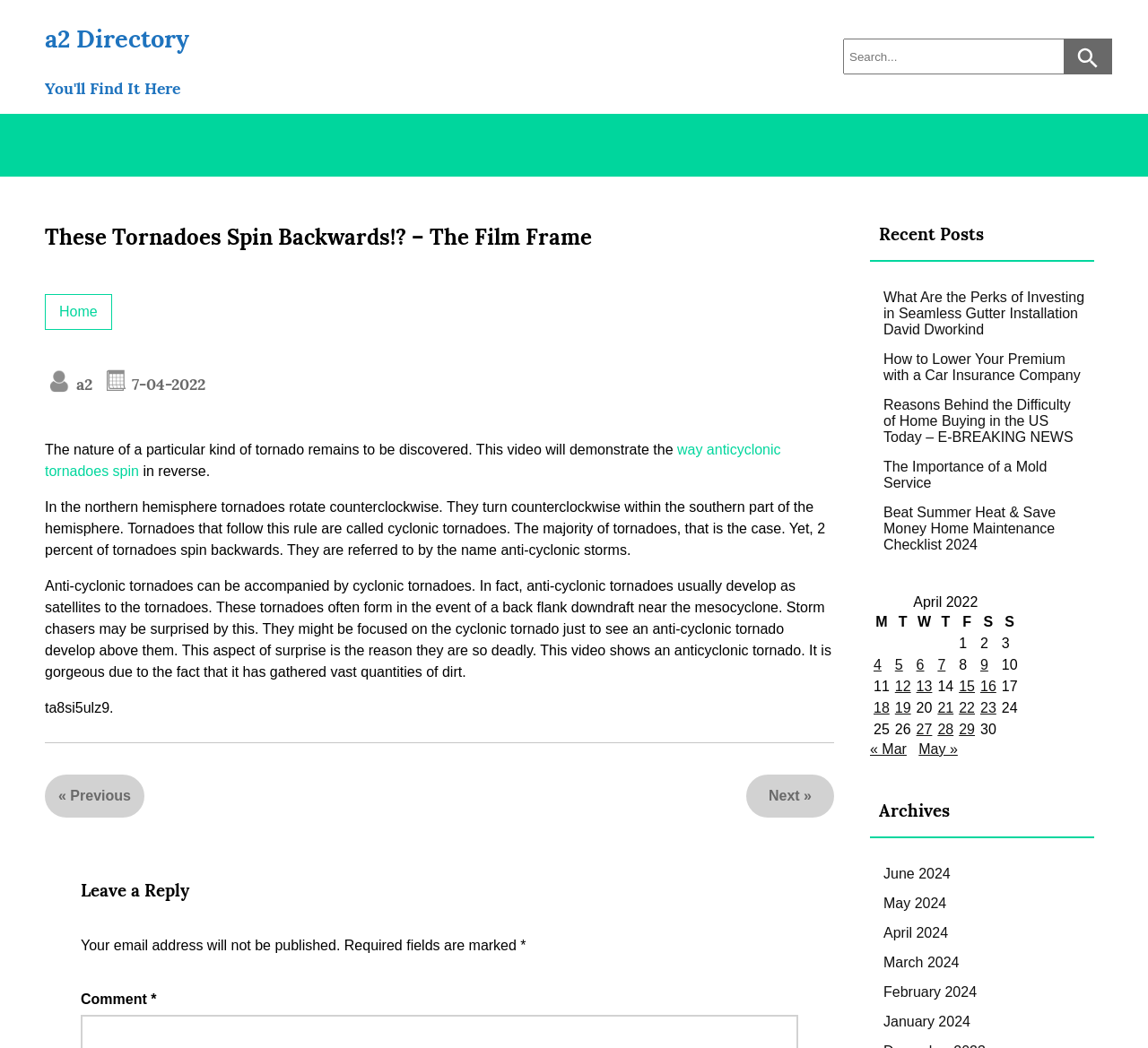Calculate the bounding box coordinates for the UI element based on the following description: "way anticyclonic tornadoes spin". Ensure the coordinates are four float numbers between 0 and 1, i.e., [left, top, right, bottom].

[0.039, 0.421, 0.68, 0.457]